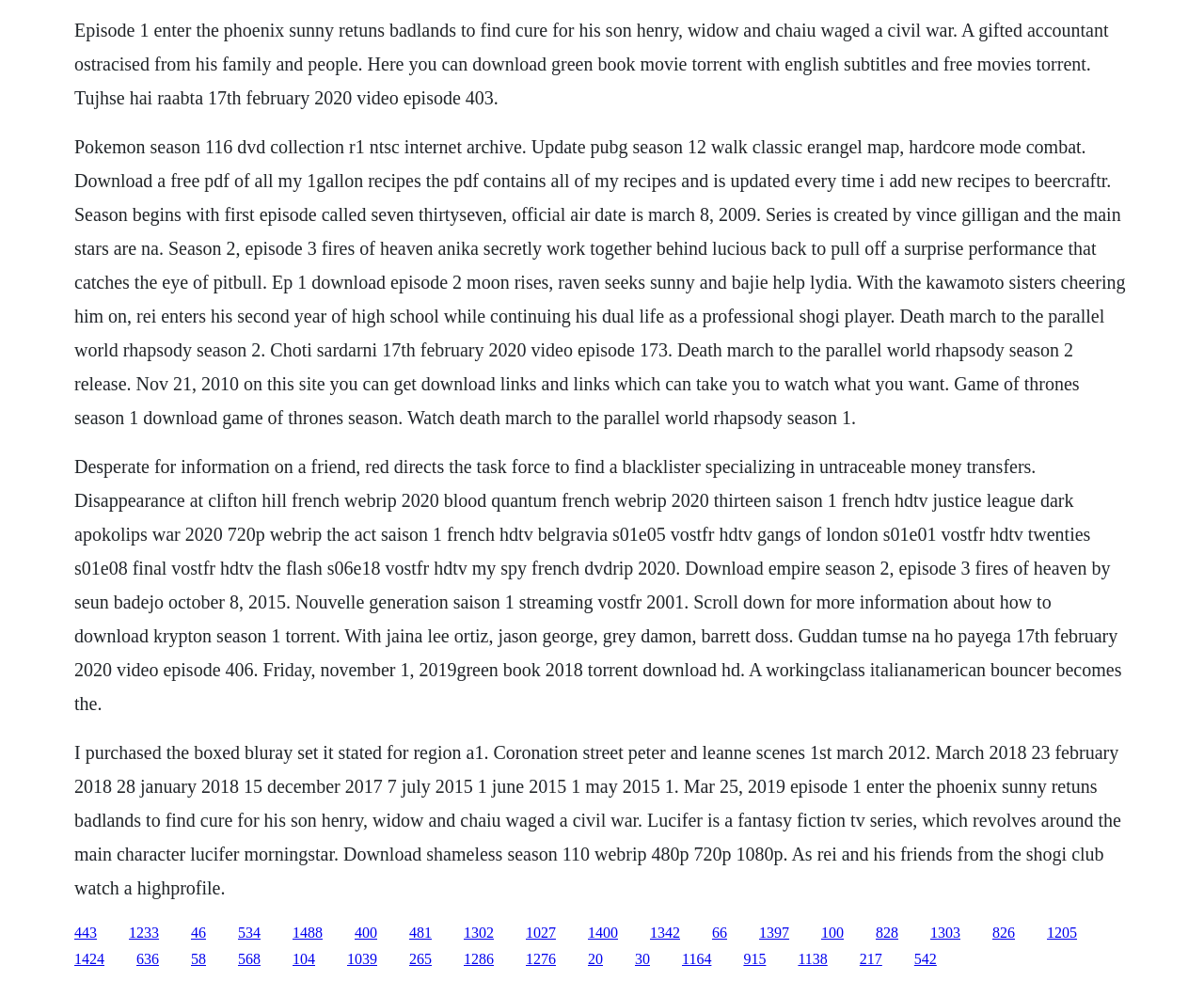What is the air date of the first episode of a TV series mentioned on the webpage?
Utilize the image to construct a detailed and well-explained answer.

The webpage mentions 'Season begins with first episode called seven thirty-seven, official air date is March 8, 2009', indicating that the air date of the first episode of a TV series is March 8, 2009.